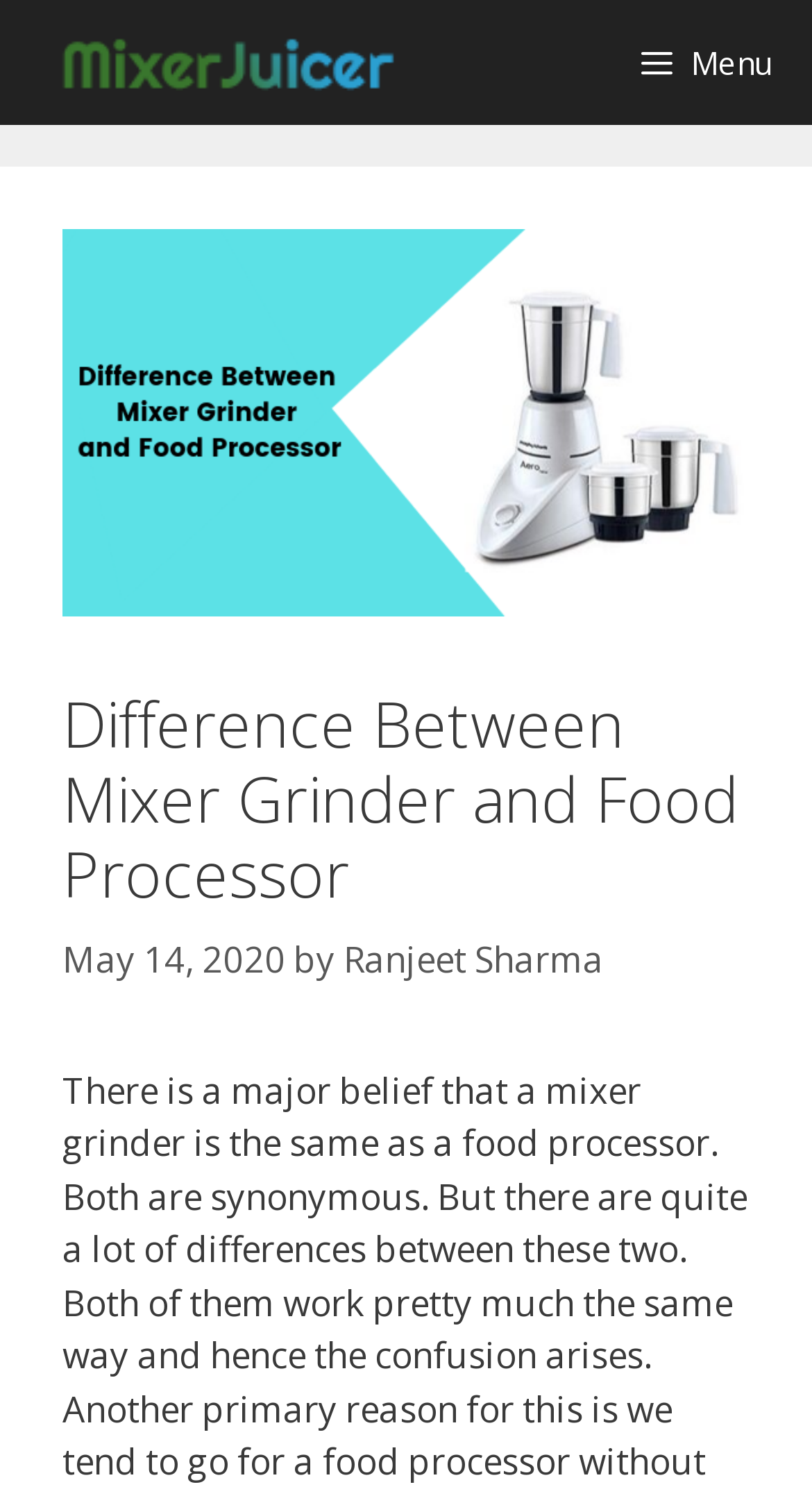What is the date of the article?
Answer with a single word or phrase, using the screenshot for reference.

May 14, 2020